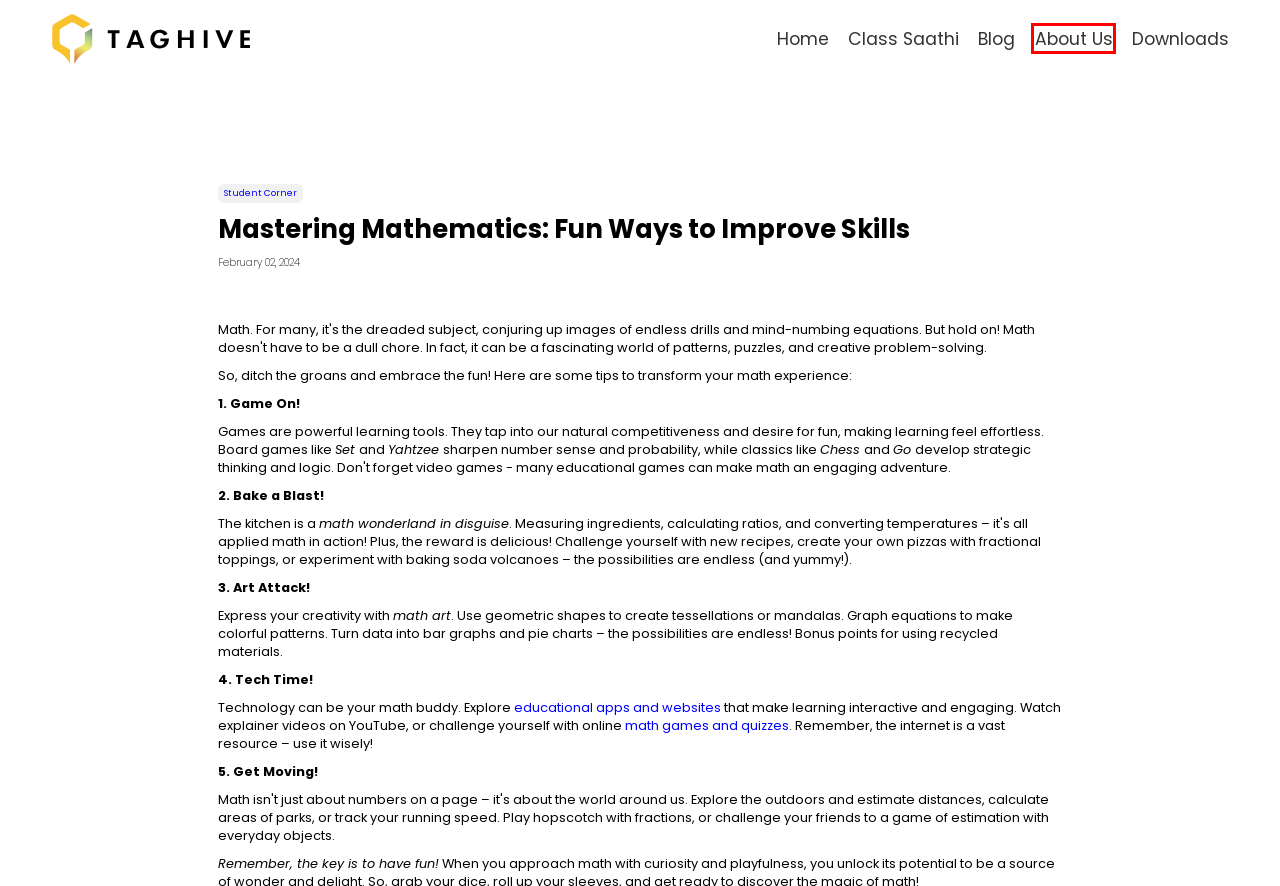Examine the screenshot of a webpage with a red bounding box around a specific UI element. Identify which webpage description best matches the new webpage that appears after clicking the element in the red bounding box. Here are the candidates:
A. Best Online Learning App for Class 7 Students | Class Saathi by TagHive
B. Class Saathi By TagHive | Powered By Samsung
C. Blog | TagHive, A Samsung Company
D. Download Class Saathi | TagHive, A Samsung Company
E. Class Saathi - Features and More | TagHive, A Samsung Company
F. About Us | TagHive, A Samsung Company
G. Student Corner Archives - TagHive
H. Class Saathi's Maths Quiz Challenges! - TagHive

F